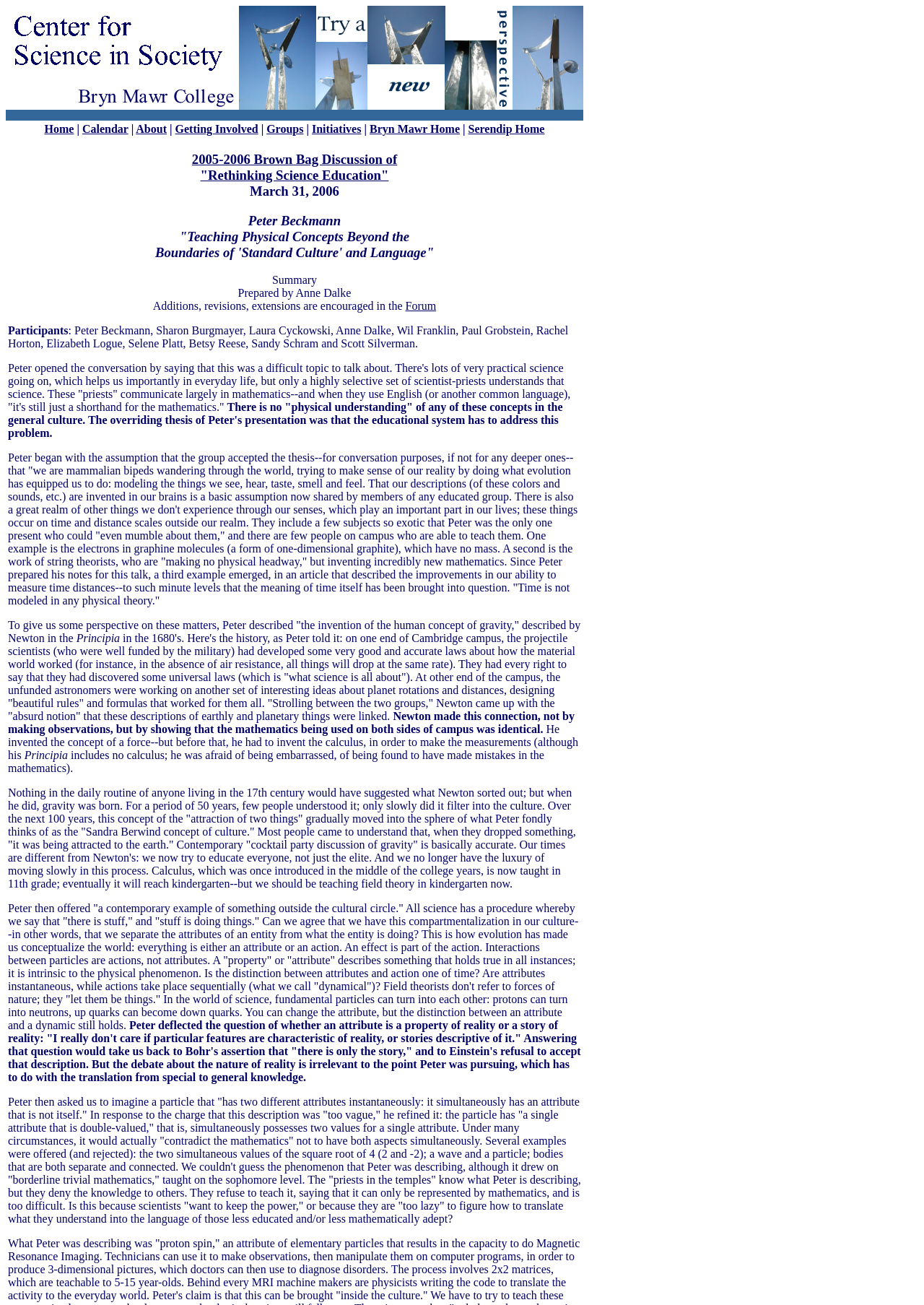Provide the bounding box for the UI element matching this description: "Bryn Mawr Home".

[0.4, 0.094, 0.498, 0.103]